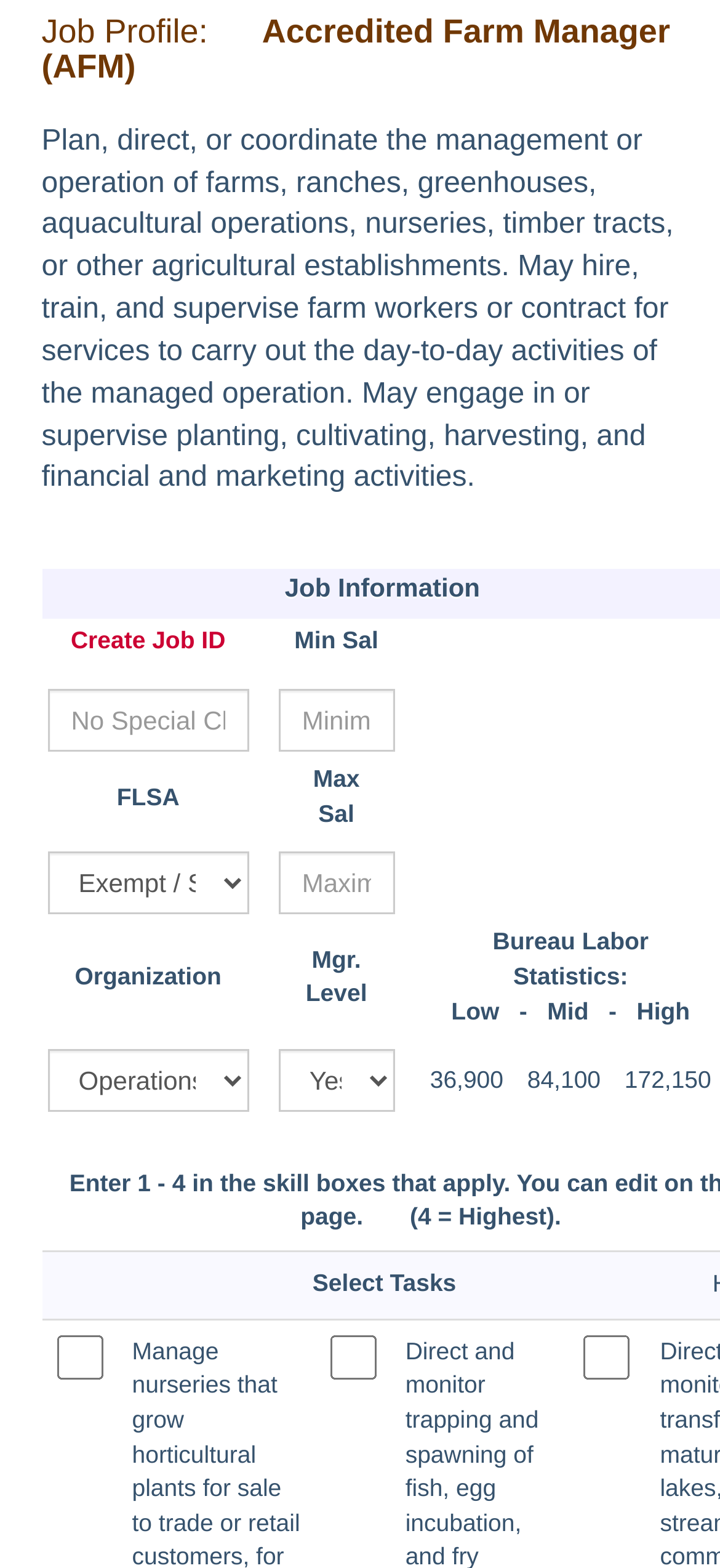Pinpoint the bounding box coordinates of the element that must be clicked to accomplish the following instruction: "Create Job ID". The coordinates should be in the format of four float numbers between 0 and 1, i.e., [left, top, right, bottom].

[0.098, 0.399, 0.313, 0.417]